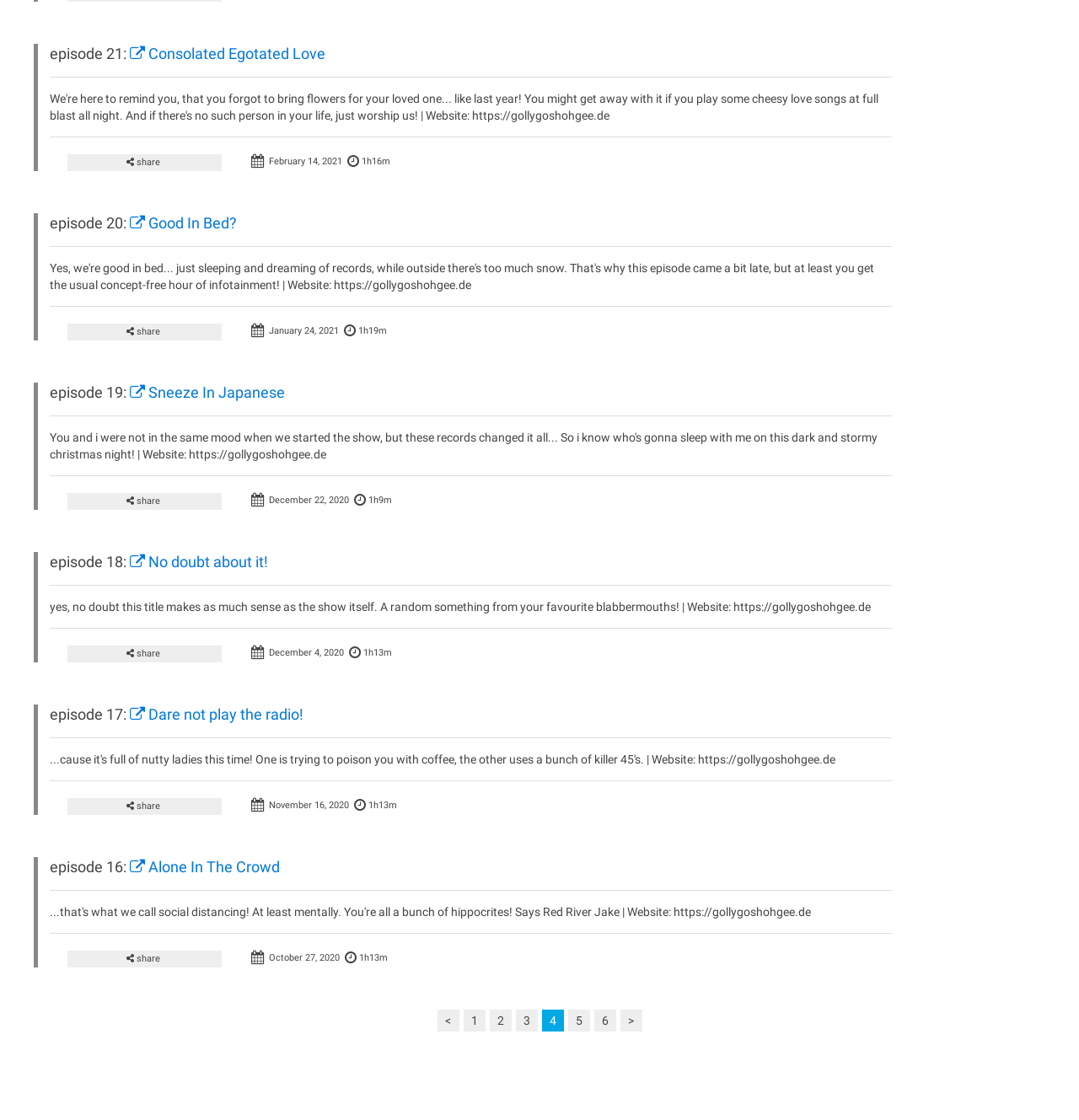Can you pinpoint the bounding box coordinates for the clickable element required for this instruction: "play episode 20"? The coordinates should be four float numbers between 0 and 1, i.e., [left, top, right, bottom].

[0.046, 0.19, 0.826, 0.208]